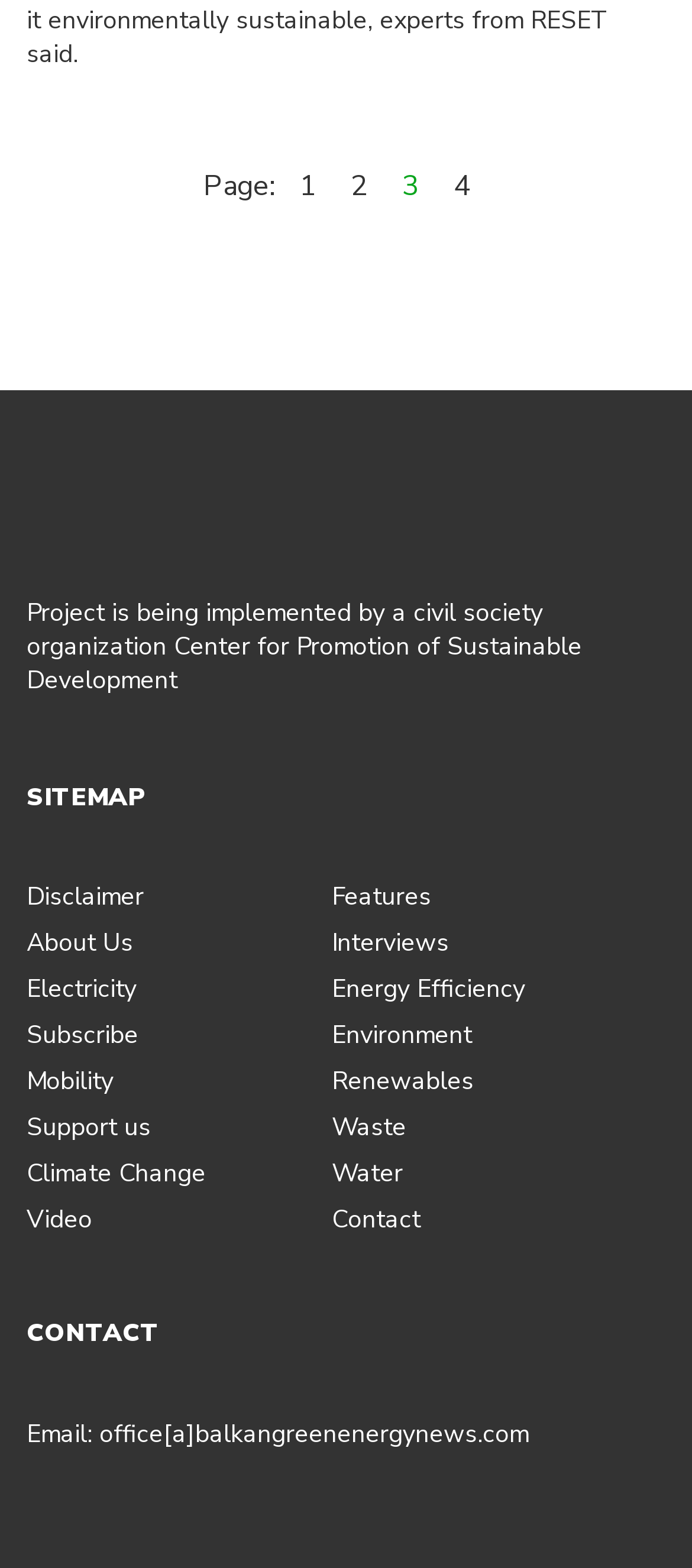Answer the question using only a single word or phrase: 
What is the text below 'SITEMAP'?

Disclaimer